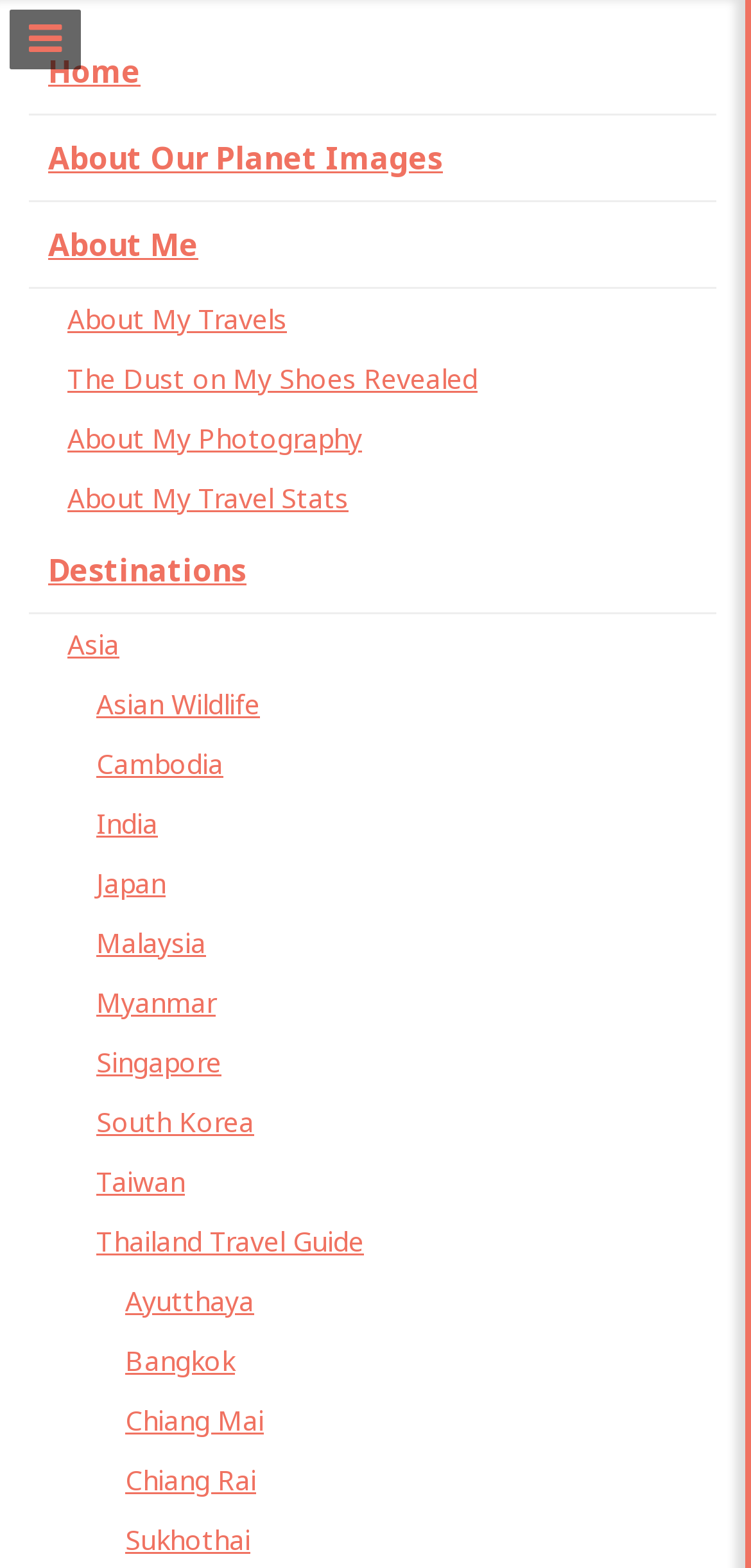Please identify the bounding box coordinates of the region to click in order to complete the task: "check about my travels". The coordinates must be four float numbers between 0 and 1, specified as [left, top, right, bottom].

[0.077, 0.184, 0.954, 0.222]